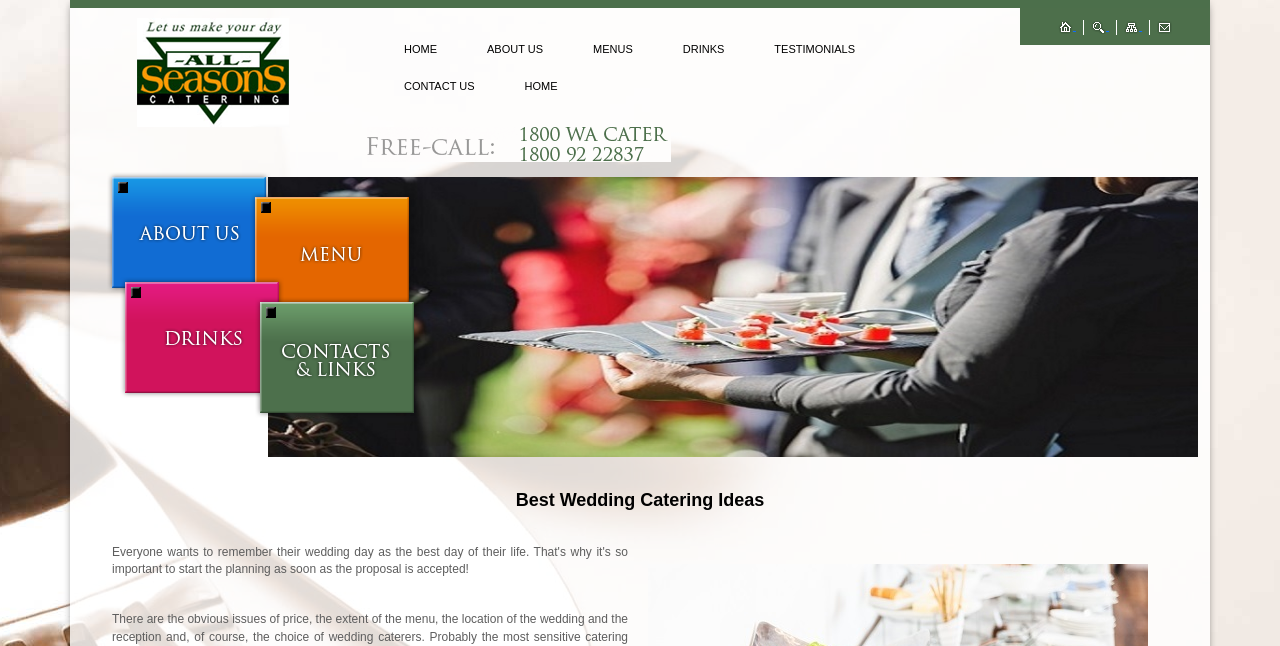Locate the bounding box coordinates of the clickable area needed to fulfill the instruction: "click on the 'HOME' link".

[0.296, 0.048, 0.361, 0.104]